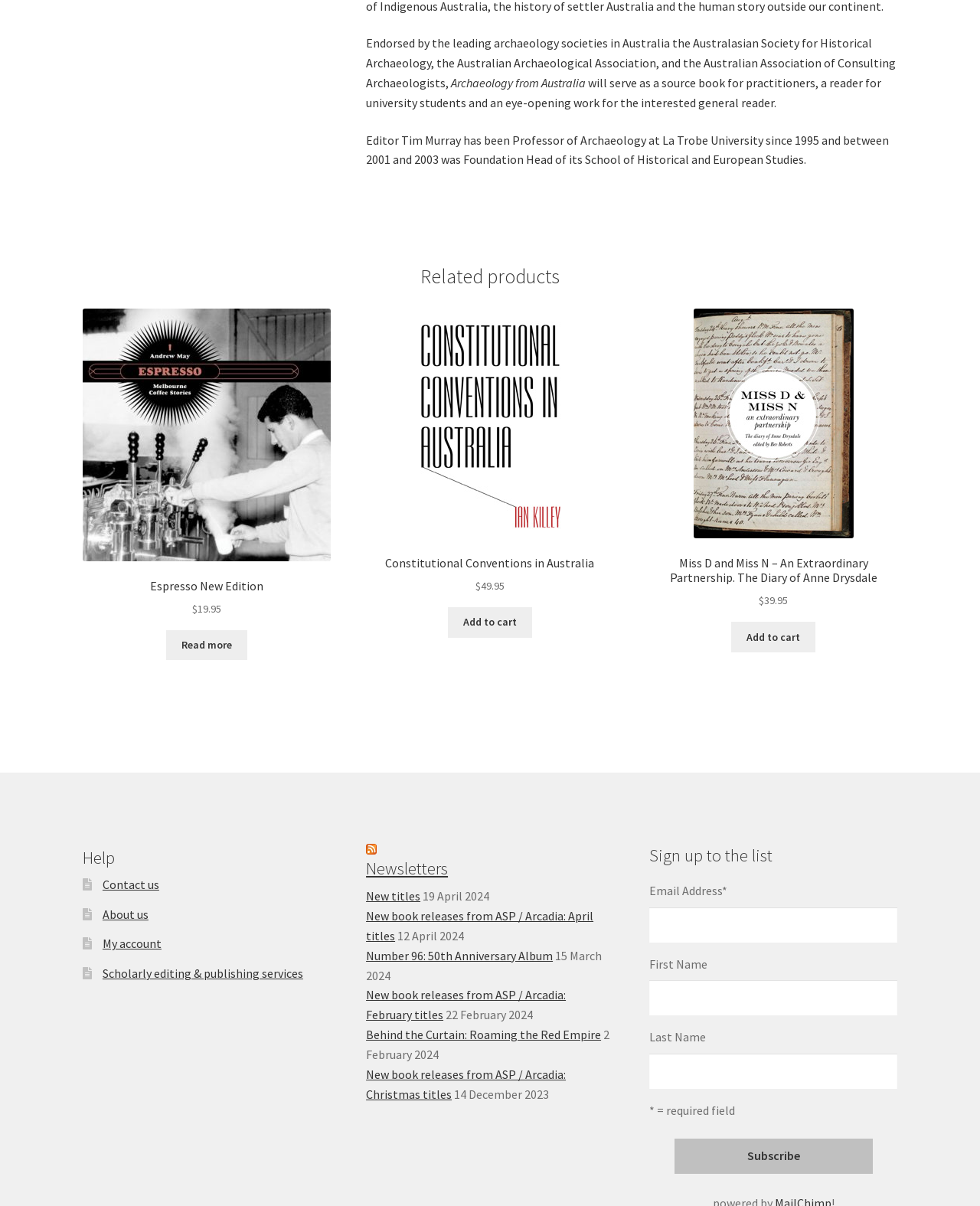Determine the bounding box coordinates for the clickable element required to fulfill the instruction: "Read more about 'Miss D and Miss N – An Extraordinary Partnership. The Diary of Anne Drysdale'". Provide the coordinates as four float numbers between 0 and 1, i.e., [left, top, right, bottom].

[0.746, 0.516, 0.832, 0.541]